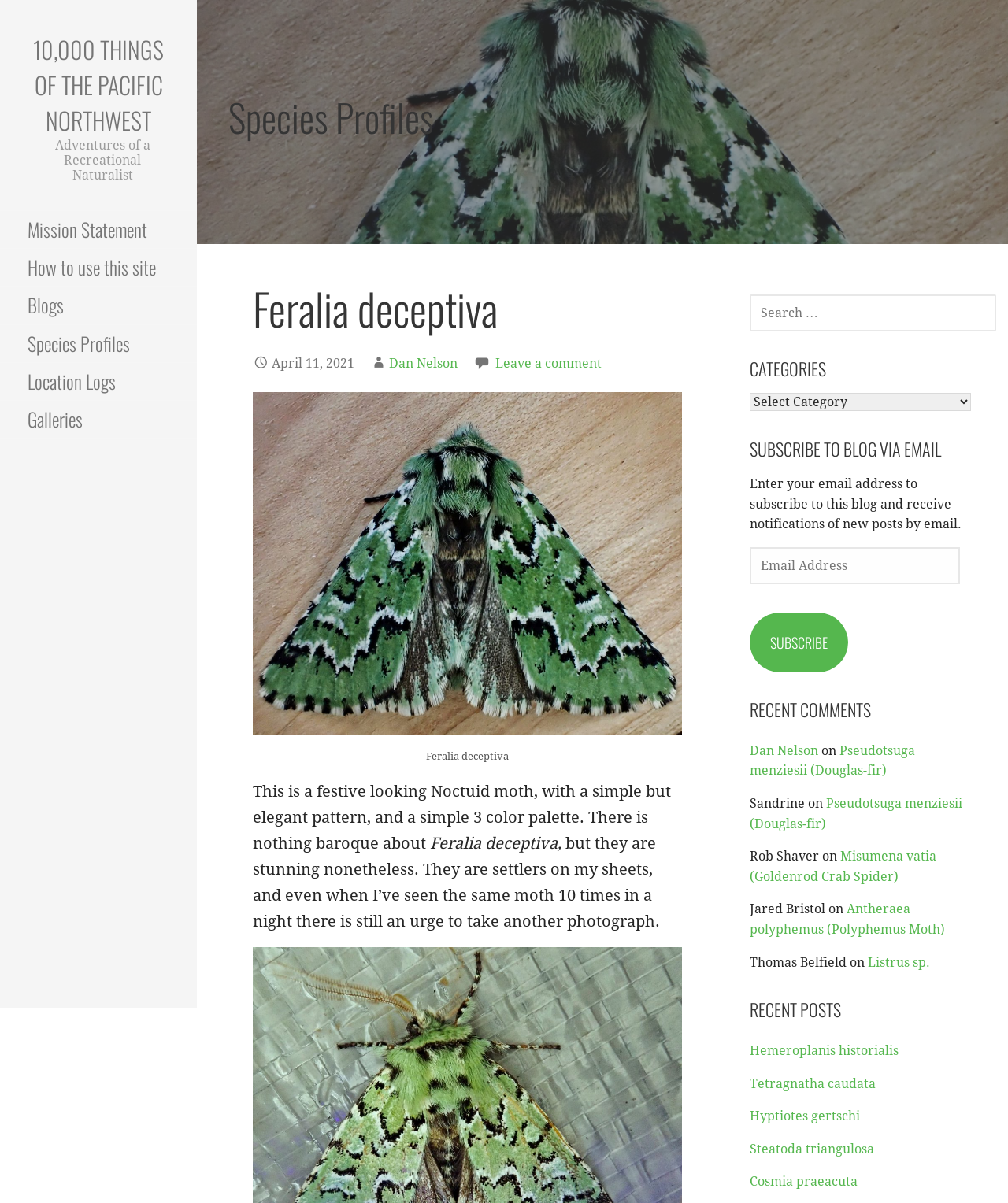Use a single word or phrase to answer the question: What is the name of the moth species?

Feralia deceptiva